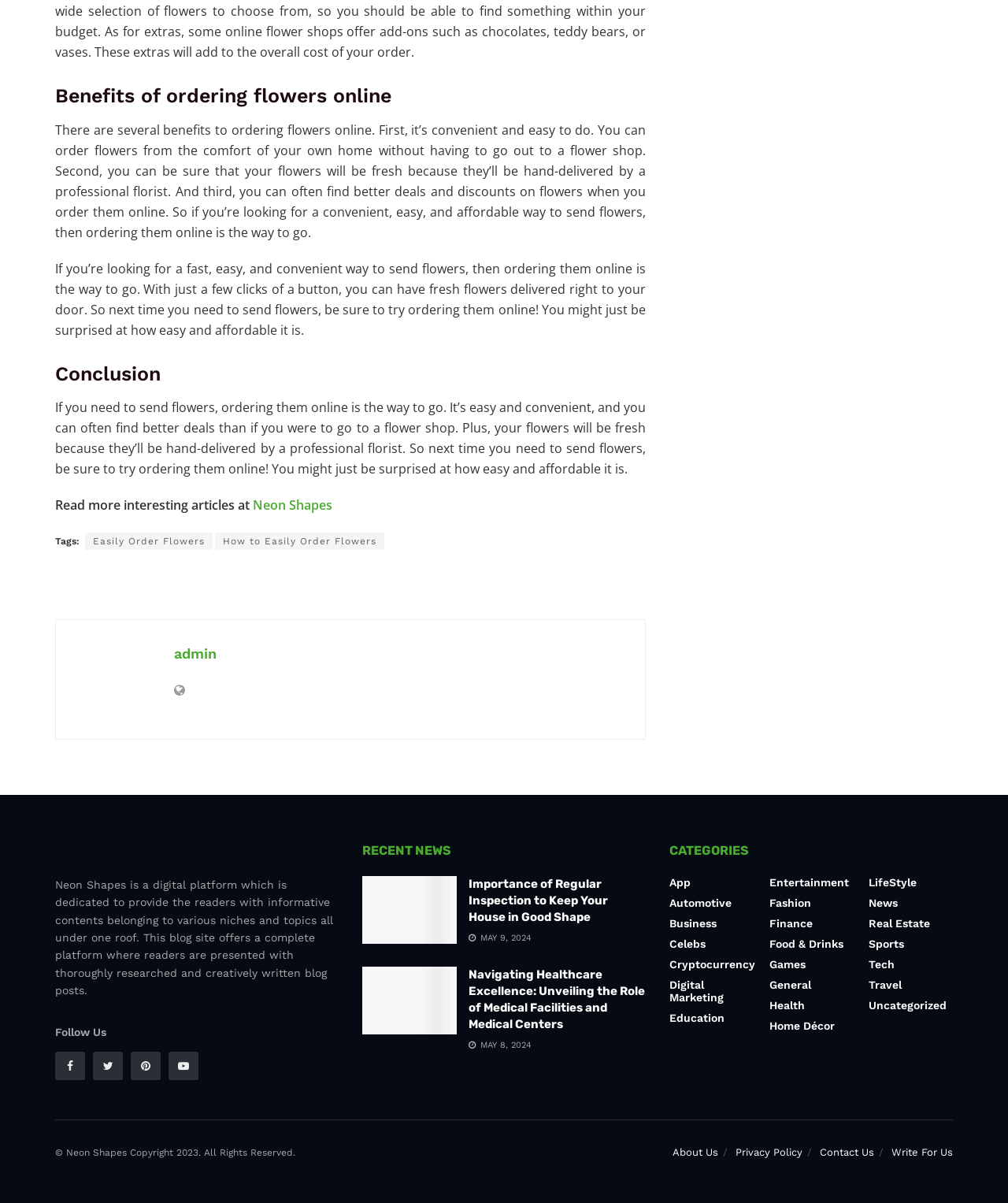Please find the bounding box coordinates of the element that you should click to achieve the following instruction: "Read the article about the importance of regular inspection to keep your house in good shape". The coordinates should be presented as four float numbers between 0 and 1: [left, top, right, bottom].

[0.359, 0.728, 0.453, 0.784]